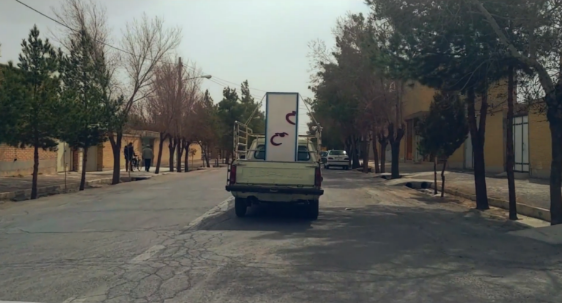Break down the image into a detailed narrative.

The image depicts a pickup truck driving along a narrow street lined by tall, leafless trees and sparse greenery. The truck is loaded with a large white container featuring two red hooks on its side, suggesting it may be carrying equipment or supplies. In the background, there are a few people engaged in activity, hinting at a local community environment. The street appears to be paved but exhibits some cracks, indicating wear over time. The scene is tranquil, with a slightly overcast sky, contributing to a subdued atmosphere typical of a quiet urban area.